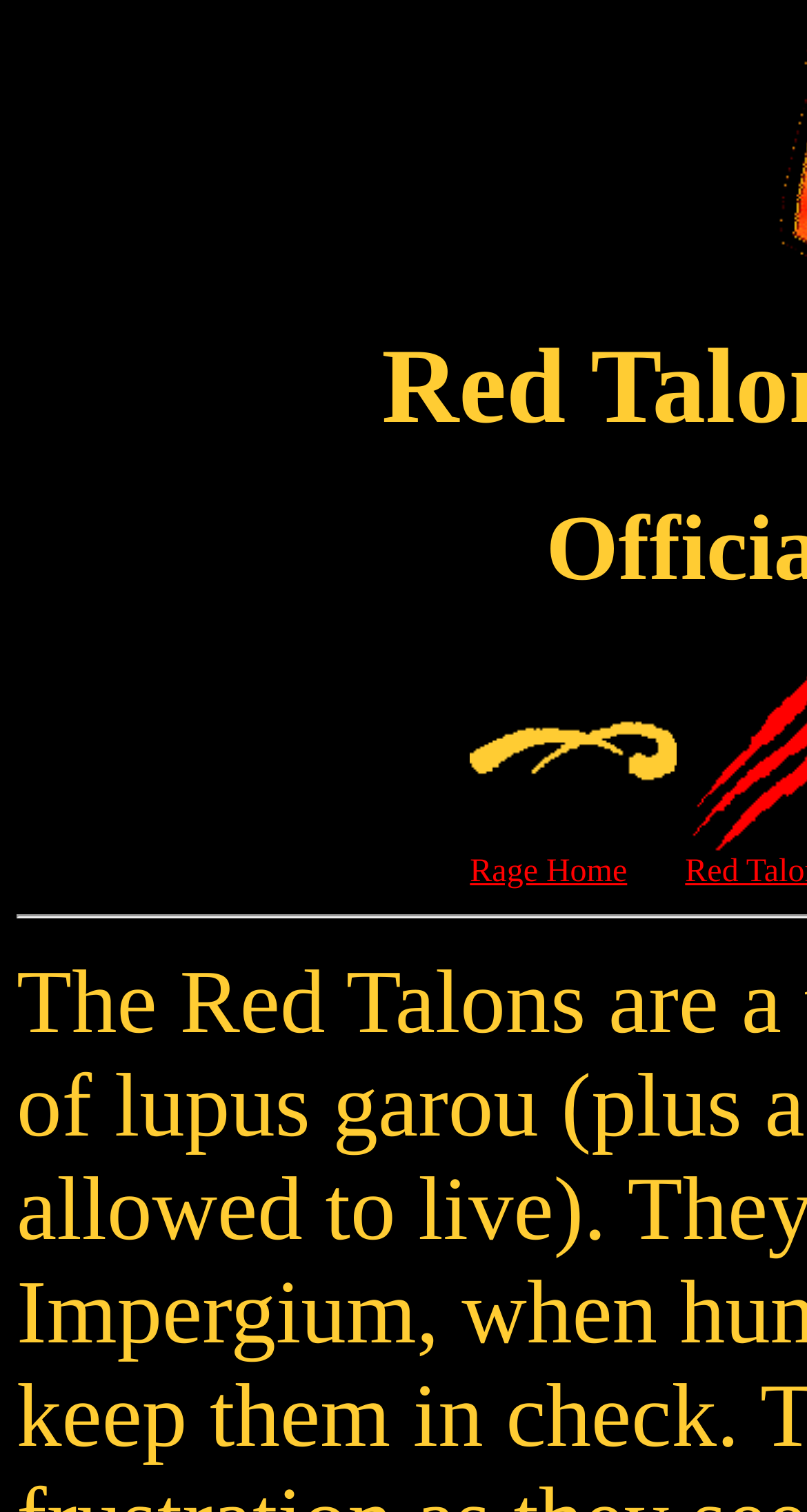Predict the bounding box for the UI component with the following description: "Rage Home".

[0.582, 0.547, 0.839, 0.588]